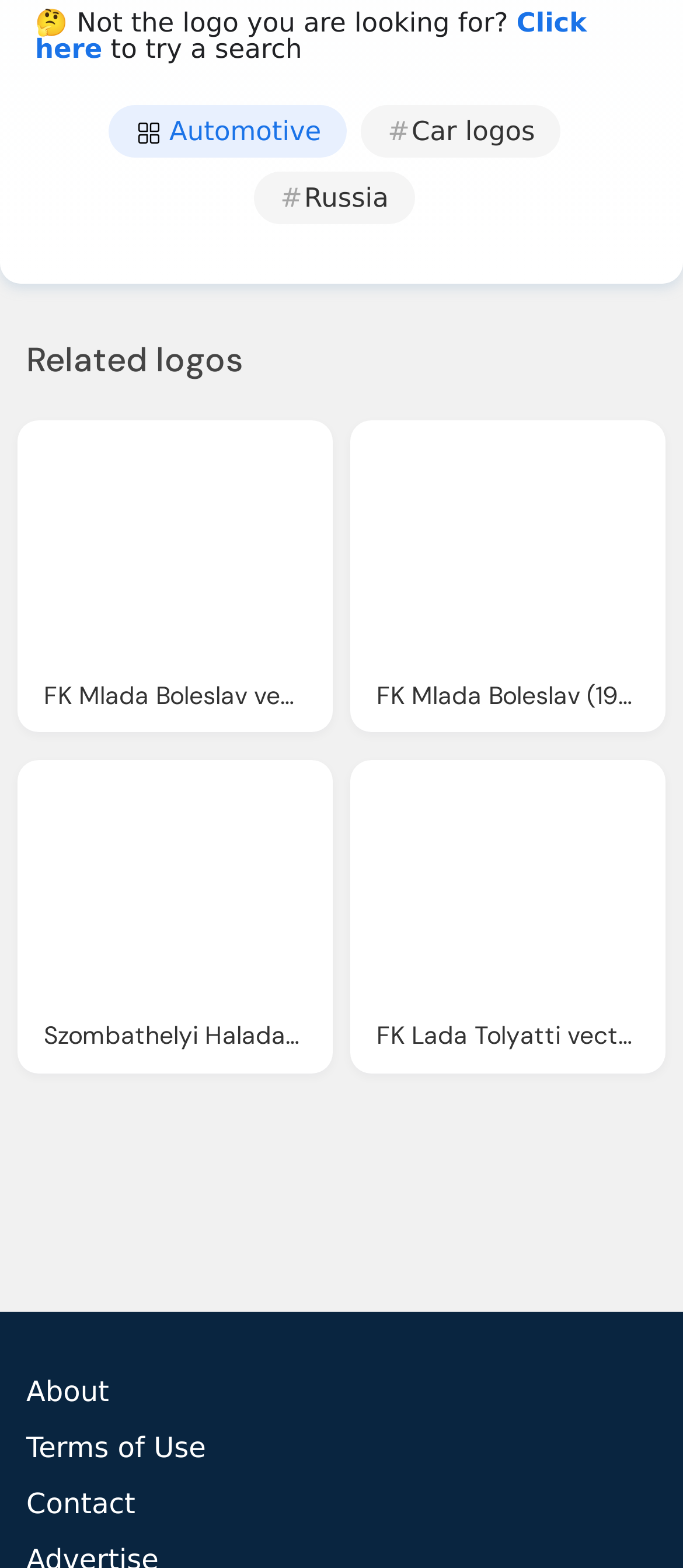Based on the element description: "Terms of Use", identify the UI element and provide its bounding box coordinates. Use four float numbers between 0 and 1, [left, top, right, bottom].

[0.038, 0.912, 0.302, 0.934]